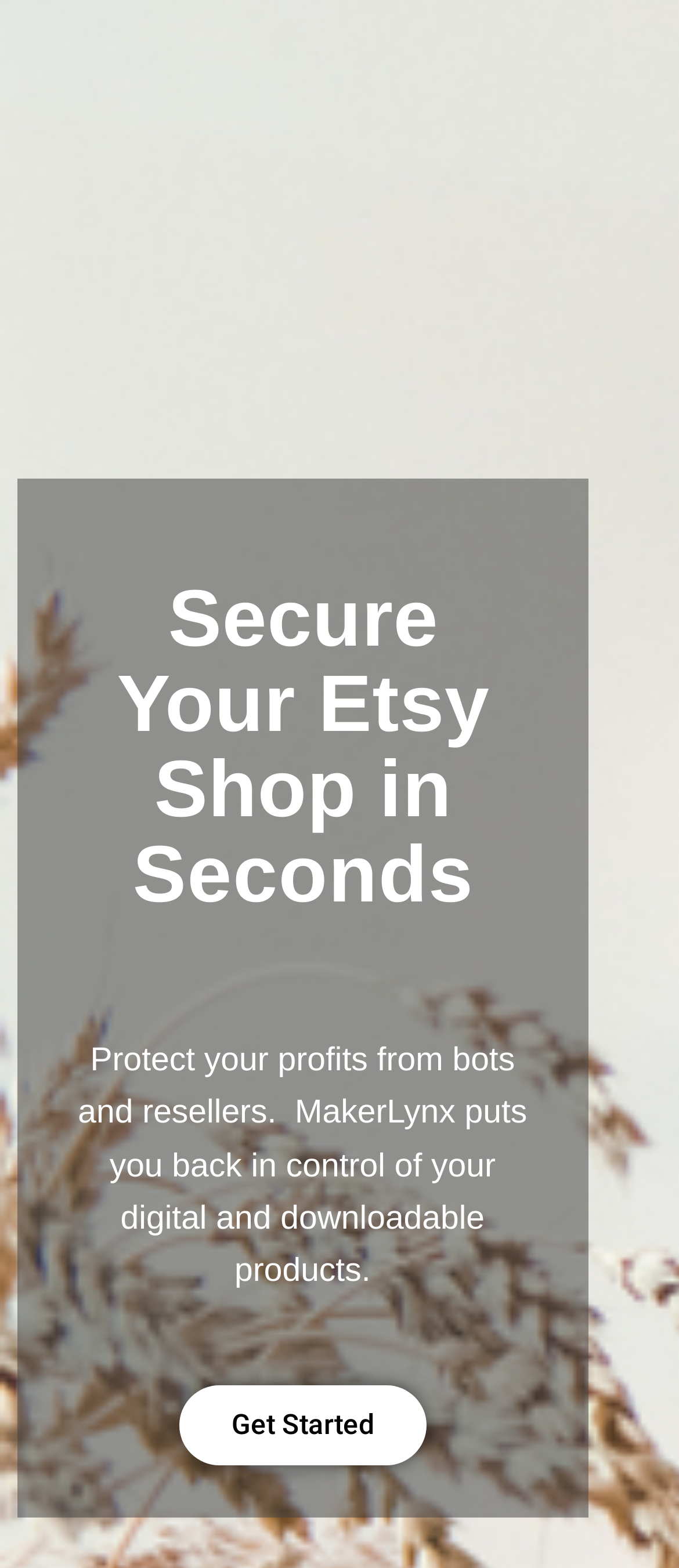Based on the element description "Get Started", predict the bounding box coordinates of the UI element.

[0.264, 0.883, 0.628, 0.934]